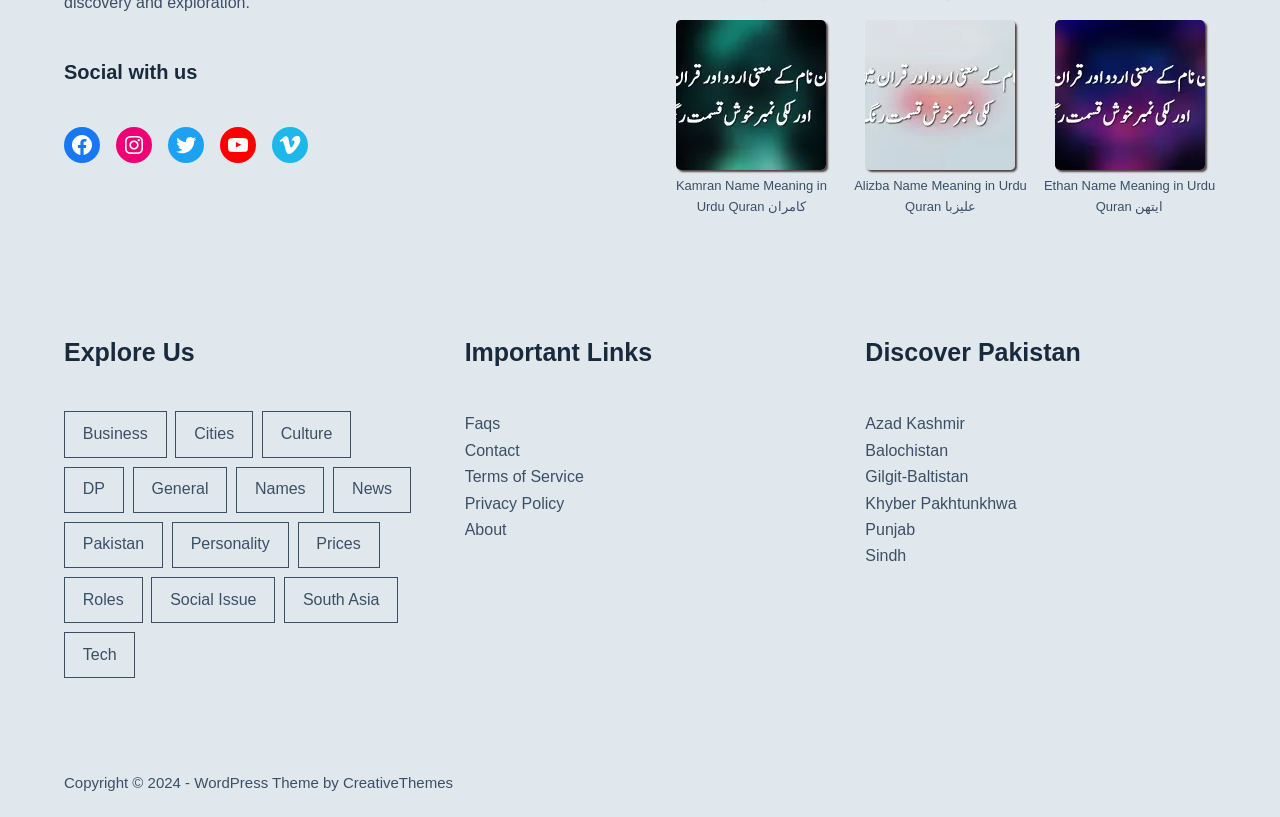Locate the UI element described by South Asia in the provided webpage screenshot. Return the bounding box coordinates in the format (top-left x, top-left y, bottom-right x, bottom-right y), ensuring all values are between 0 and 1.

[0.222, 0.706, 0.311, 0.762]